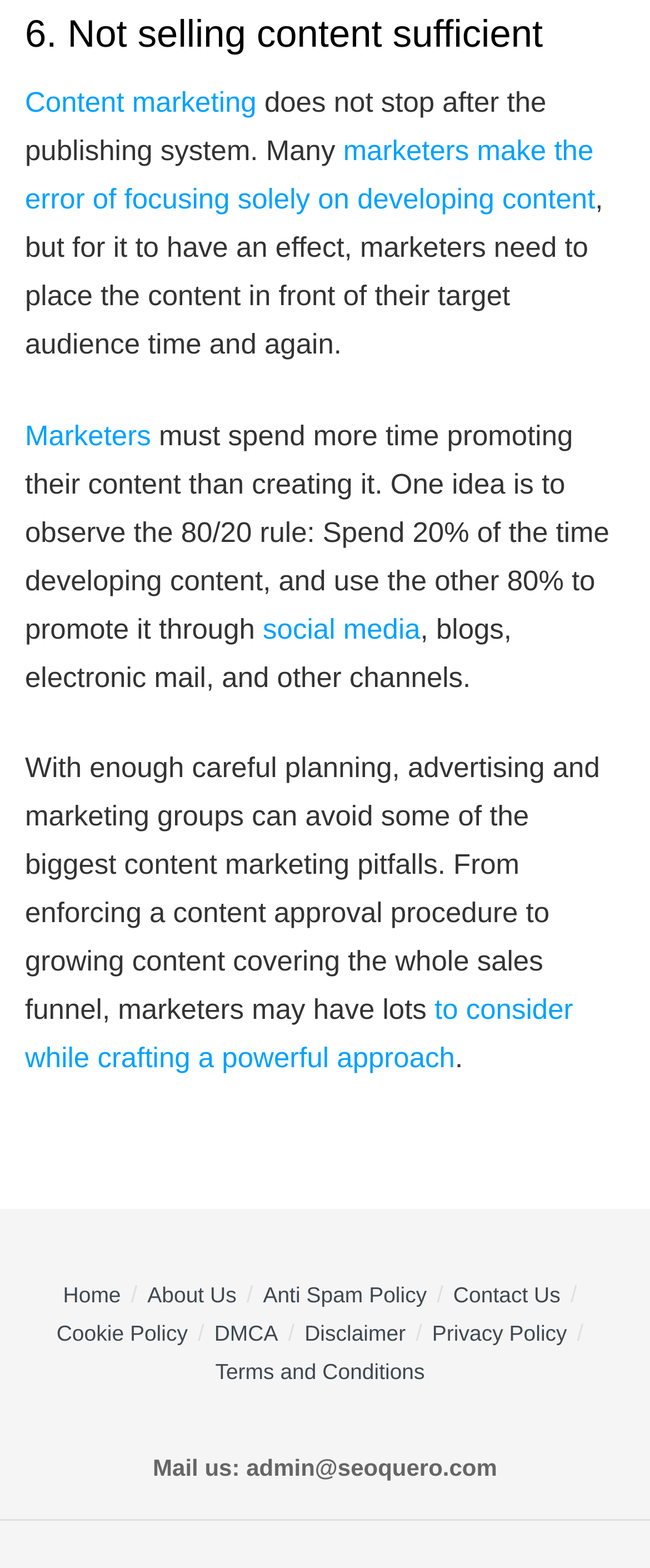Using the information in the image, give a detailed answer to the following question: What is the 80/20 rule mentioned on the webpage?

The webpage mentions the 80/20 rule in the context of content marketing, stating that marketers should spend 20% of their time developing content and 80% promoting it. This is mentioned in the static text element 'must spend more time promoting their content than creating it. One idea is to observe the 80/20 rule: Spend 20% of the time developing content, and use the other 80% to promote it through'.